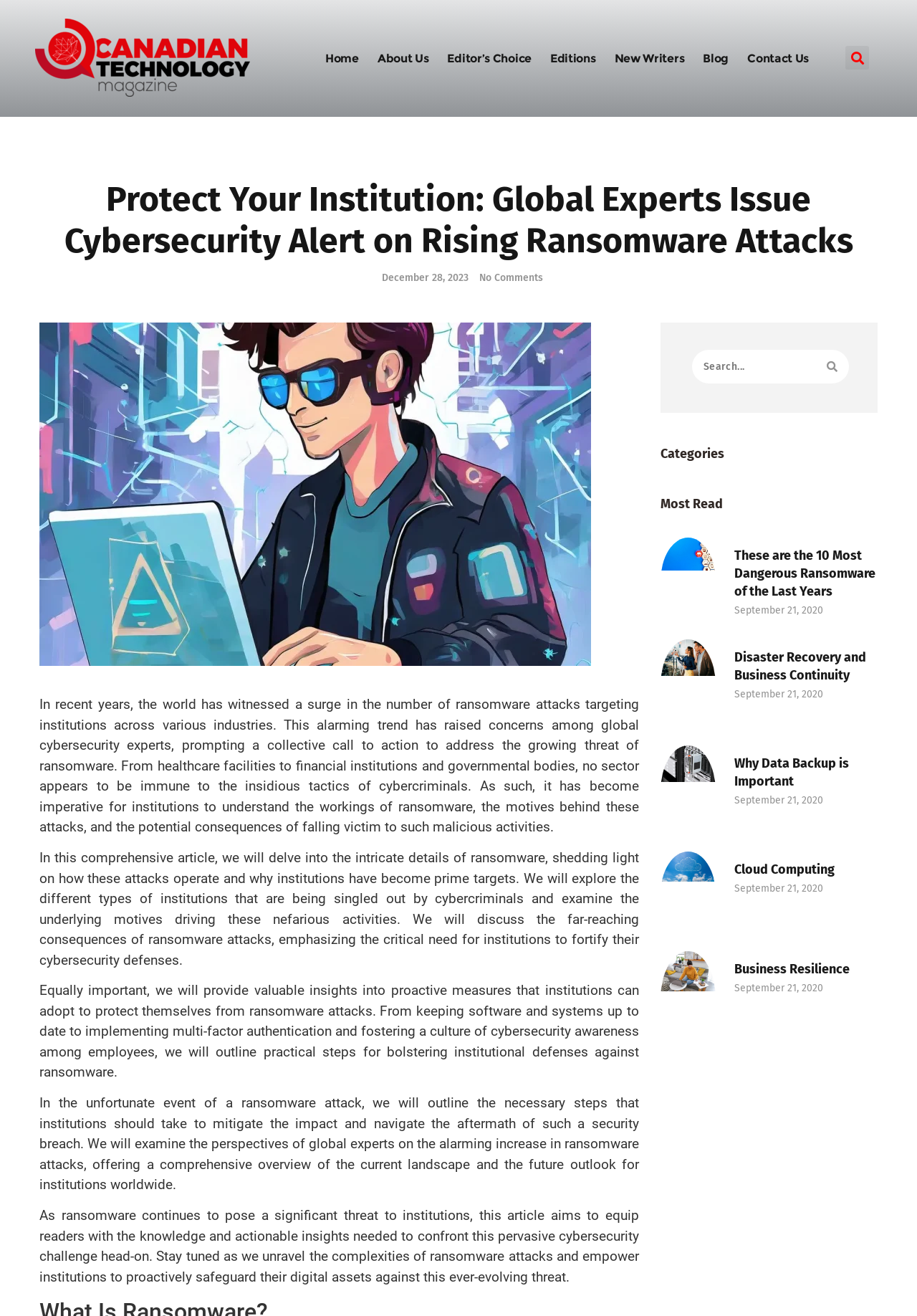Produce an extensive caption that describes everything on the webpage.

This webpage is from Canadian Technology Magazine, with a prominent logo and navigation menu at the top. The menu consists of seven links: Home, About Us, Editor's Choice, Editions, New Writers, Blog, and Contact Us, arranged horizontally from left to right. A search bar is located at the top right corner.

Below the navigation menu, there is a heading that reads "Protect Your Institution: Global Experts Issue Cybersecurity Alert on Rising Ransomware Attacks." This is followed by a link to the publication date, "December 28, 2023," and a link to "No Comments."

To the left of the publication date, there is an image related to Toronto Startups 2024. Below the image, there are four paragraphs of text that discuss the rise of ransomware attacks, the need for institutions to understand and protect themselves from these attacks, and the importance of proactive measures to prevent such attacks.

On the right side of the page, there are several articles categorized under "Categories" and "Most Read." Each article has a heading, a link to the article, and an image. The articles are arranged vertically, with the most recent ones at the top. The headings of the articles include "These are the 10 Most Dangerous Ransomware of the Last Years," "Disaster Recovery and Business Continuity," "Why Data Backup is Important," "Cloud Computing," and "Business Resilience." Each article also has a publication date, which is September 21, 2020, for all of them.

At the bottom of the page, there is a search bar and a heading that reads "Categories."